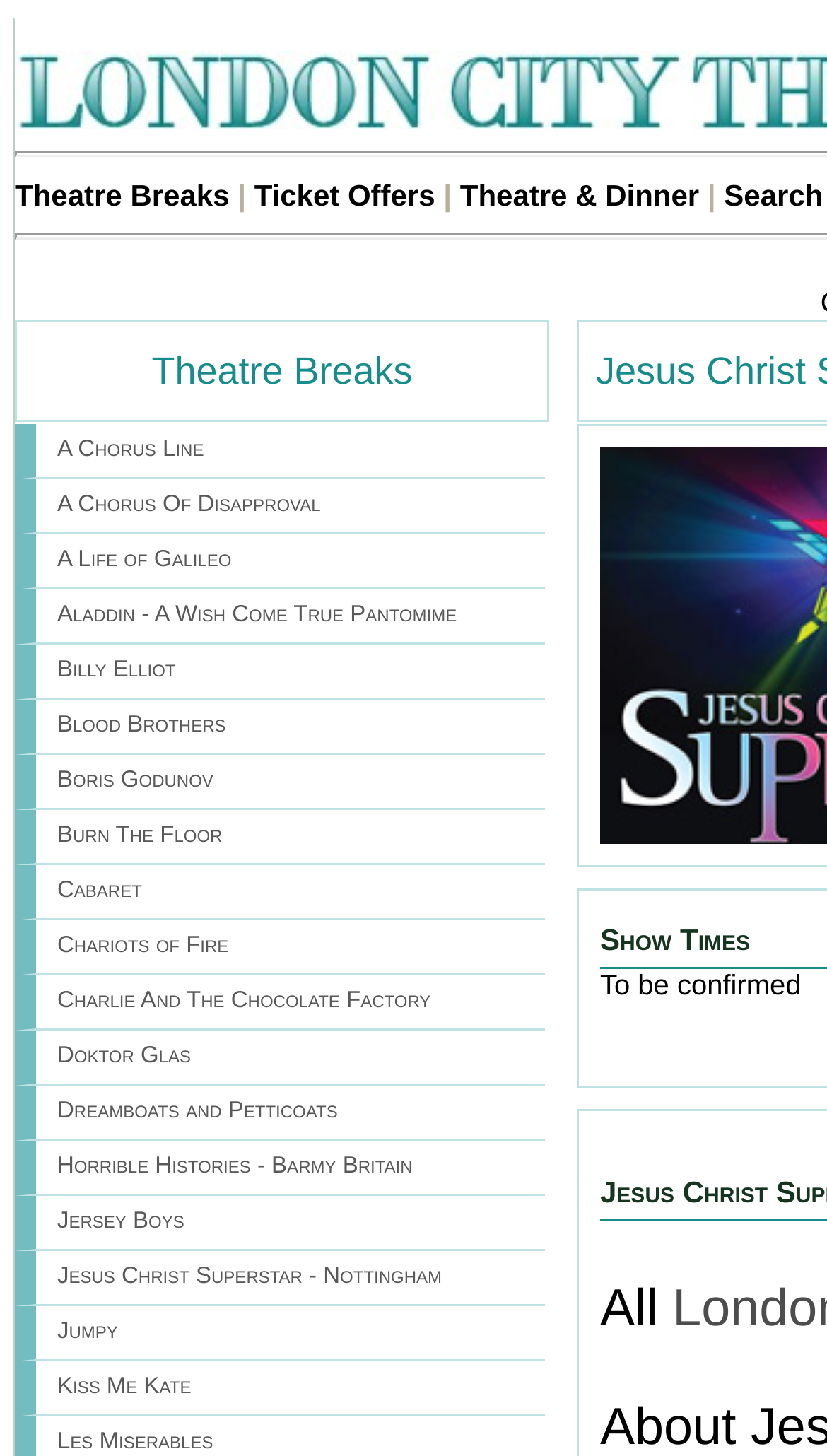Please identify the bounding box coordinates of the area that needs to be clicked to fulfill the following instruction: "Explore Ticket Offers."

[0.307, 0.122, 0.526, 0.146]